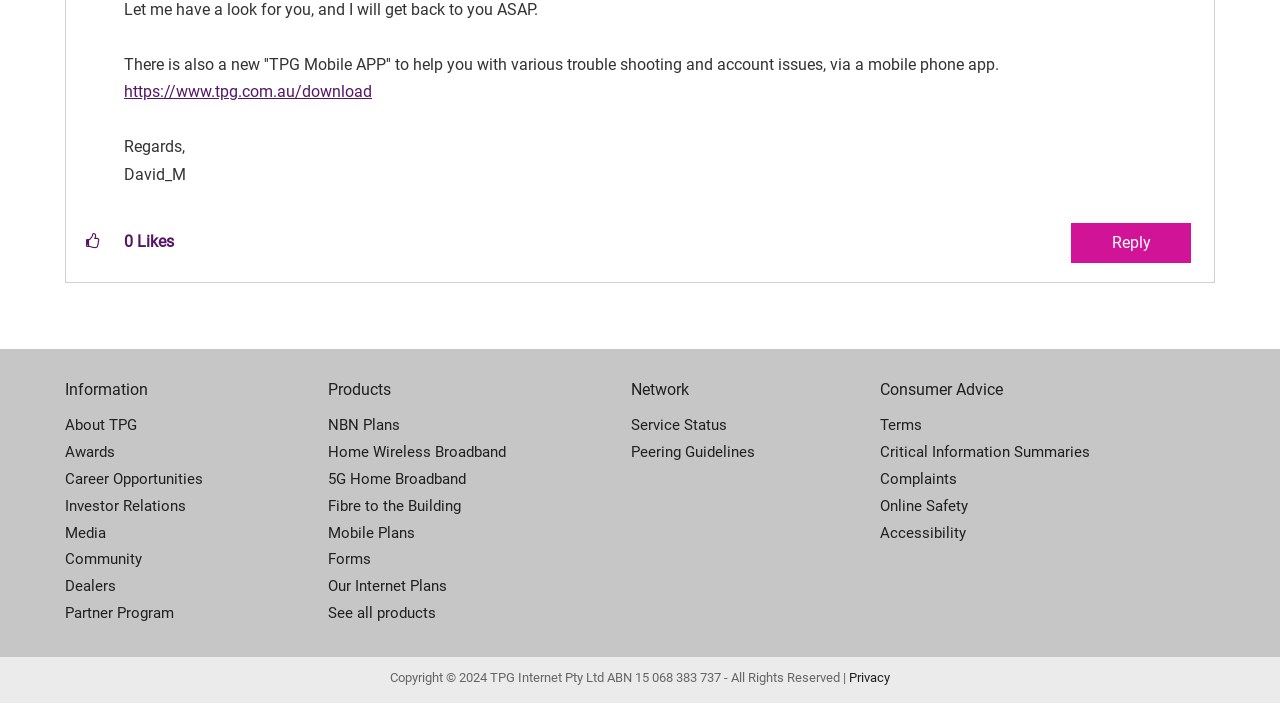Given the element description Nodular cast iron rainwater grate, identify the bounding box coordinates for the UI element on the webpage screenshot. The format should be (top-left x, top-left y, bottom-right x, bottom-right y), with values between 0 and 1.

None